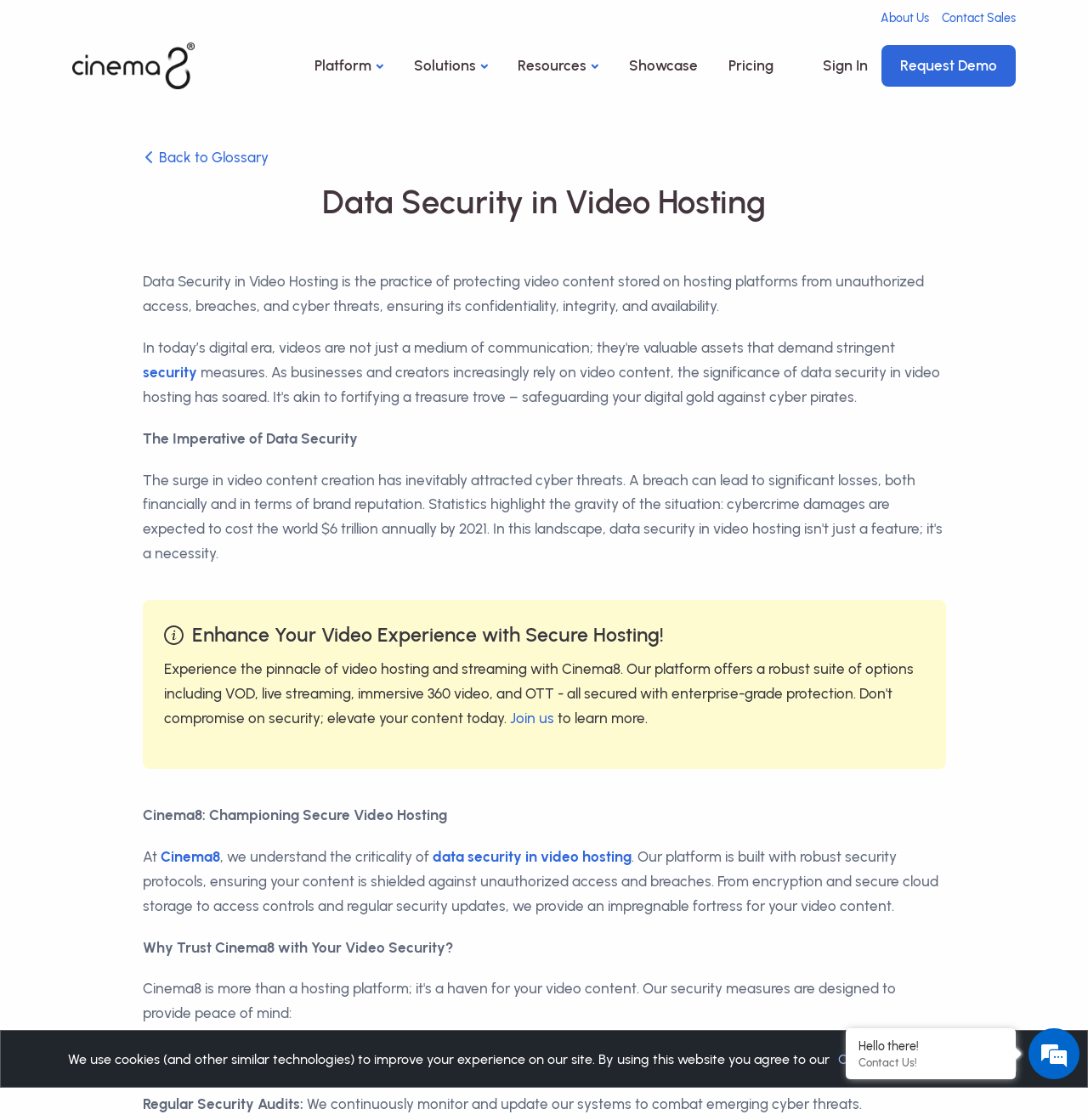Locate the coordinates of the bounding box for the clickable region that fulfills this instruction: "Request a demo".

[0.81, 0.04, 0.934, 0.077]